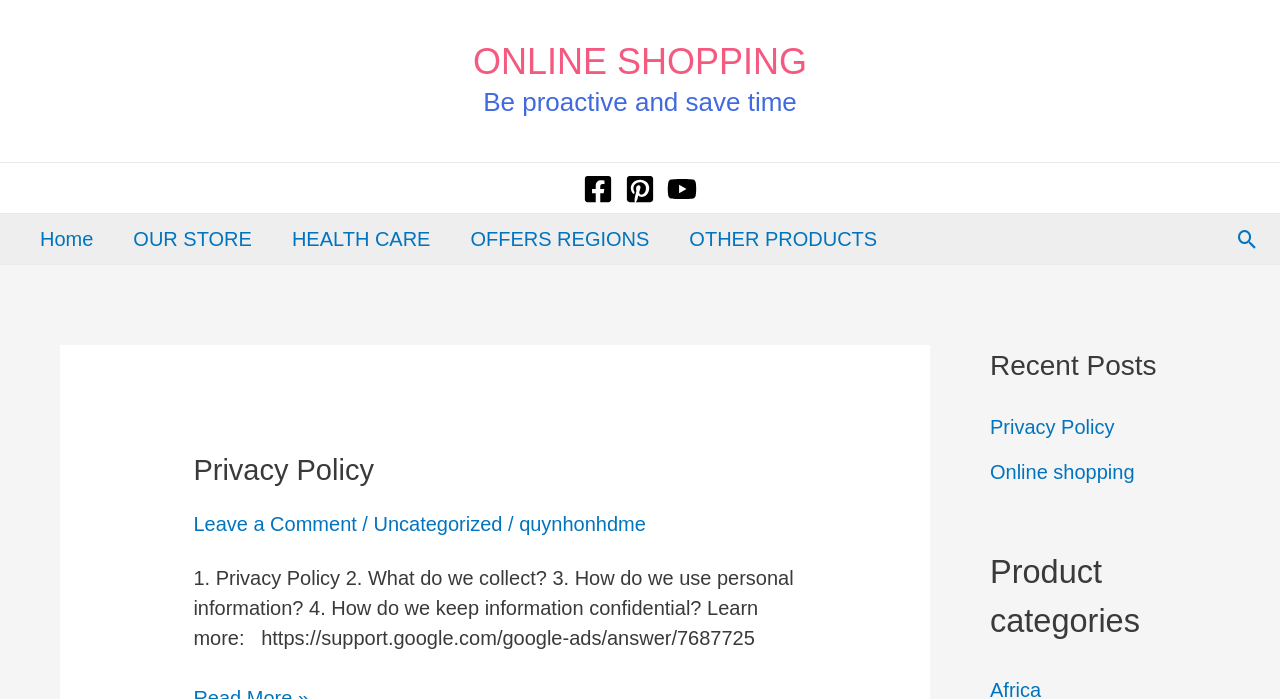How many product categories are there?
Using the image as a reference, answer with just one word or a short phrase.

Not specified